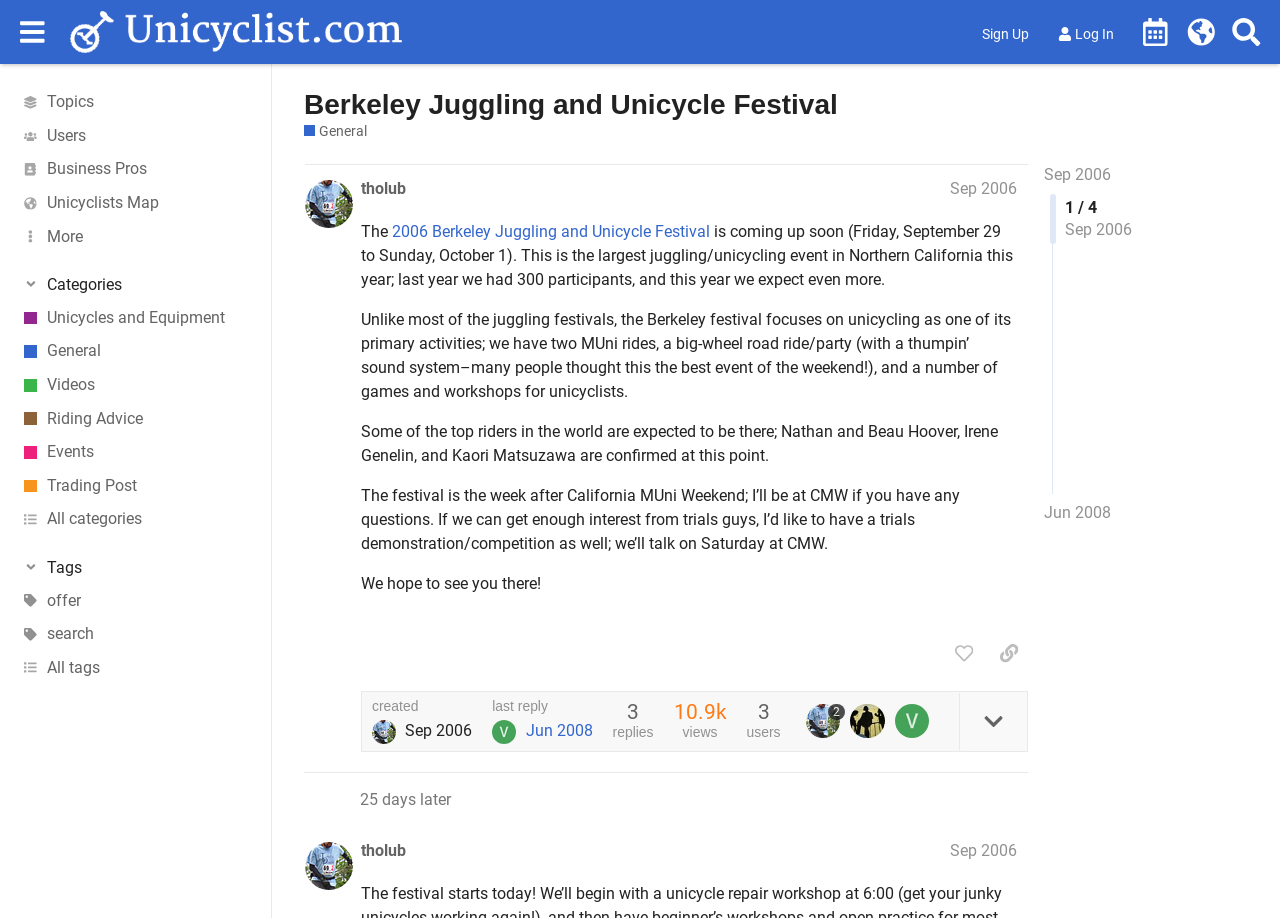Please determine the headline of the webpage and provide its content.

Berkeley Juggling and Unicycle Festival